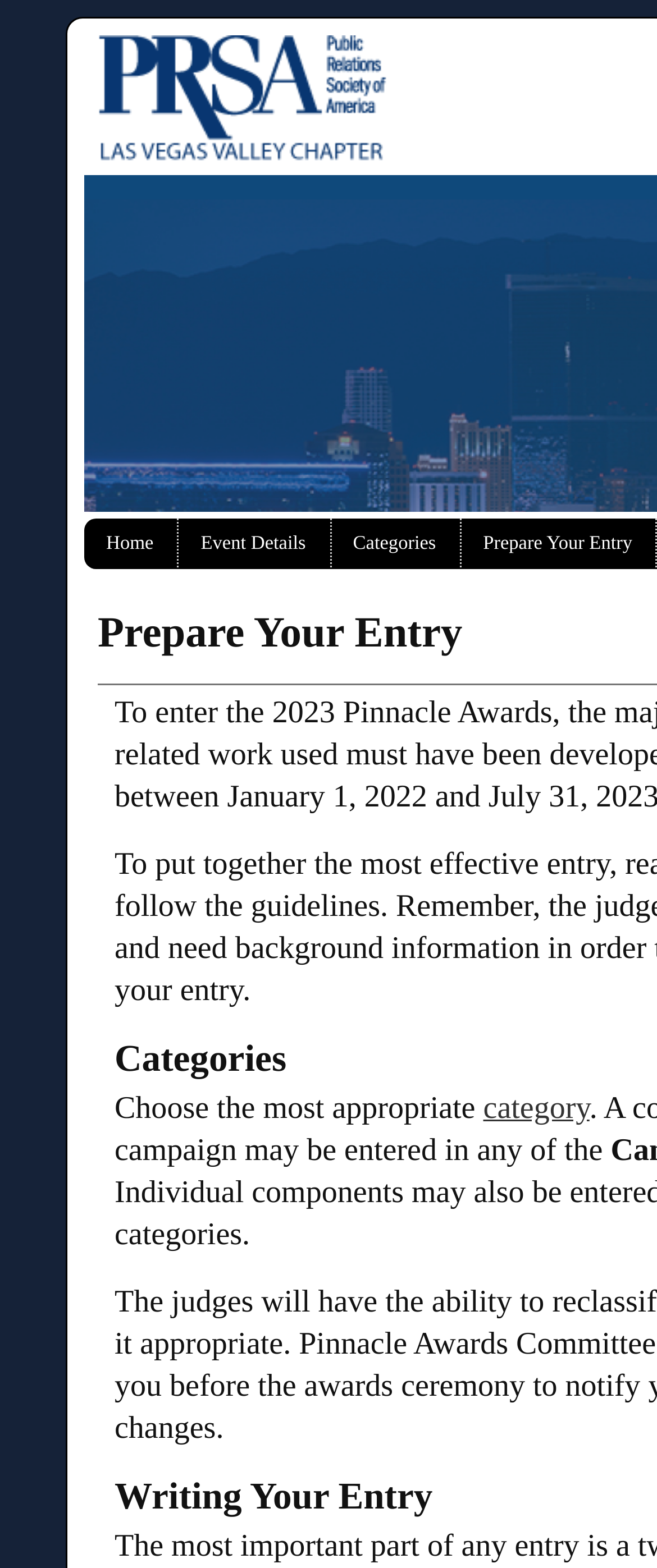Identify the coordinates of the bounding box for the element described below: "THE COVENANT WITH ADAM". Return the coordinates as four float numbers between 0 and 1: [left, top, right, bottom].

None